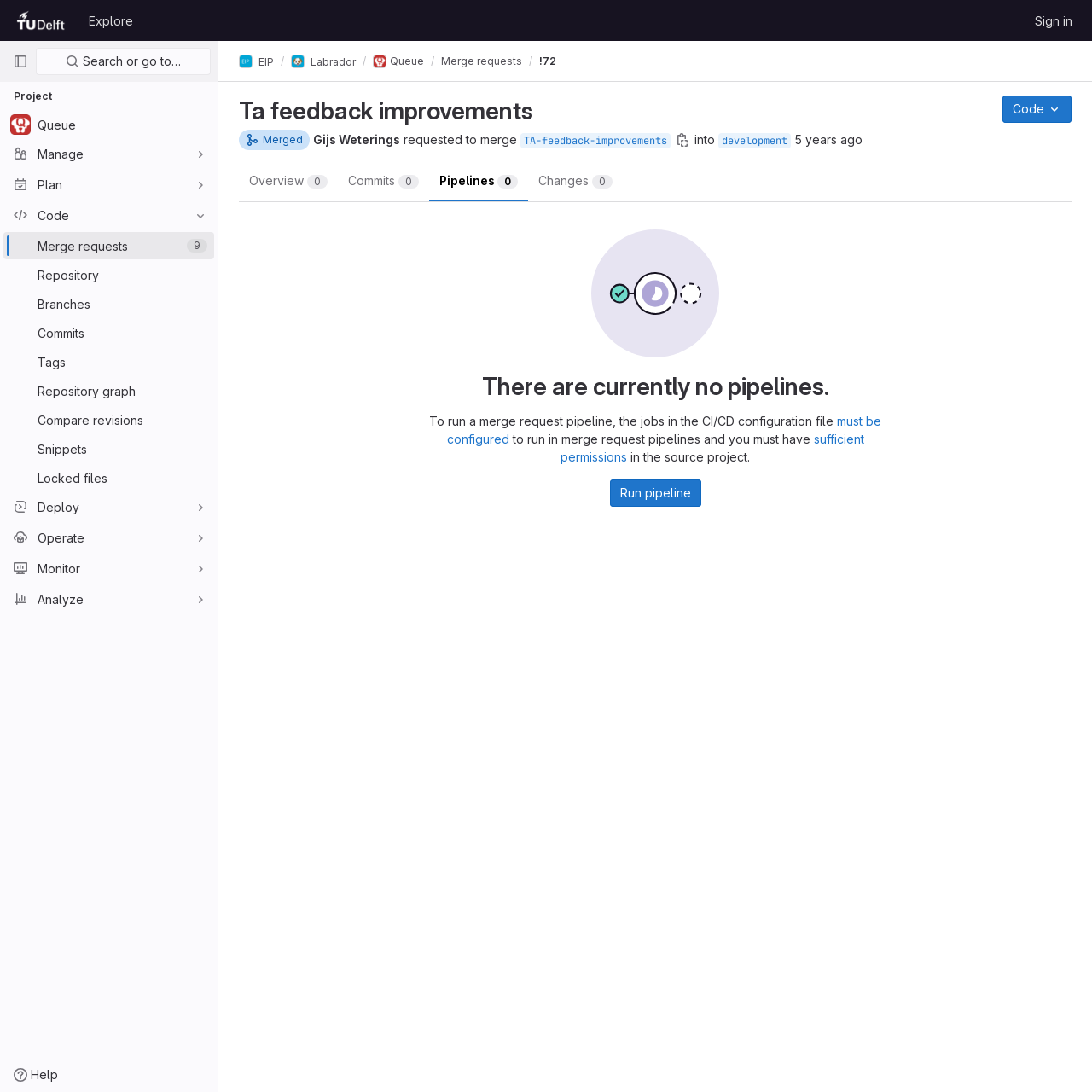How many links are there in the 'Code' section?
Offer a detailed and exhaustive answer to the question.

I counted the number of links in the 'Code' section by looking at the list of links under the 'Code' button, which has 9 links, including 'Merge requests 9', 'Repository', 'Branches', and so on.